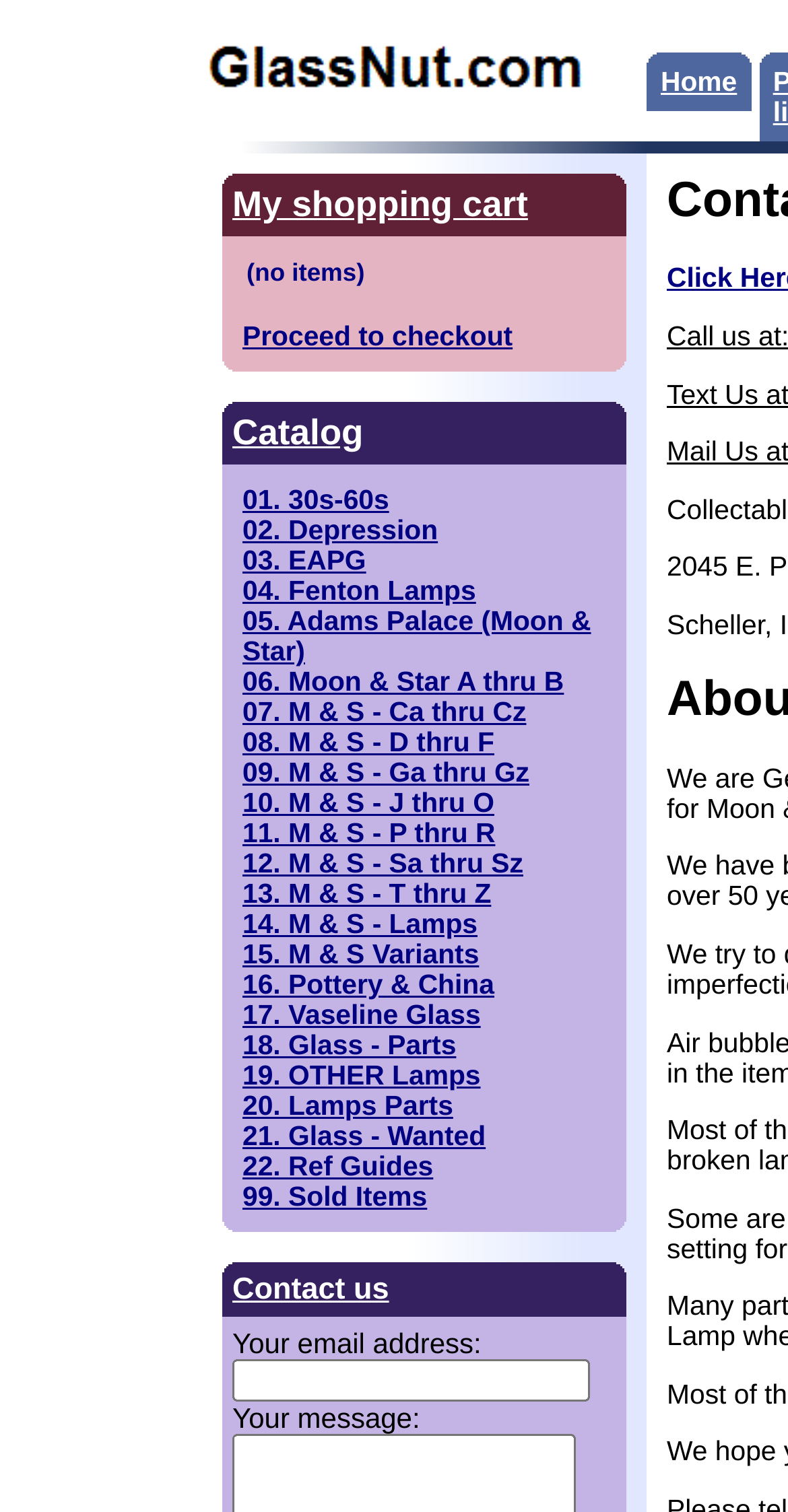Please locate the UI element described by "alt="www.GlassNut.com"" and provide its bounding box coordinates.

[0.256, 0.057, 0.769, 0.077]